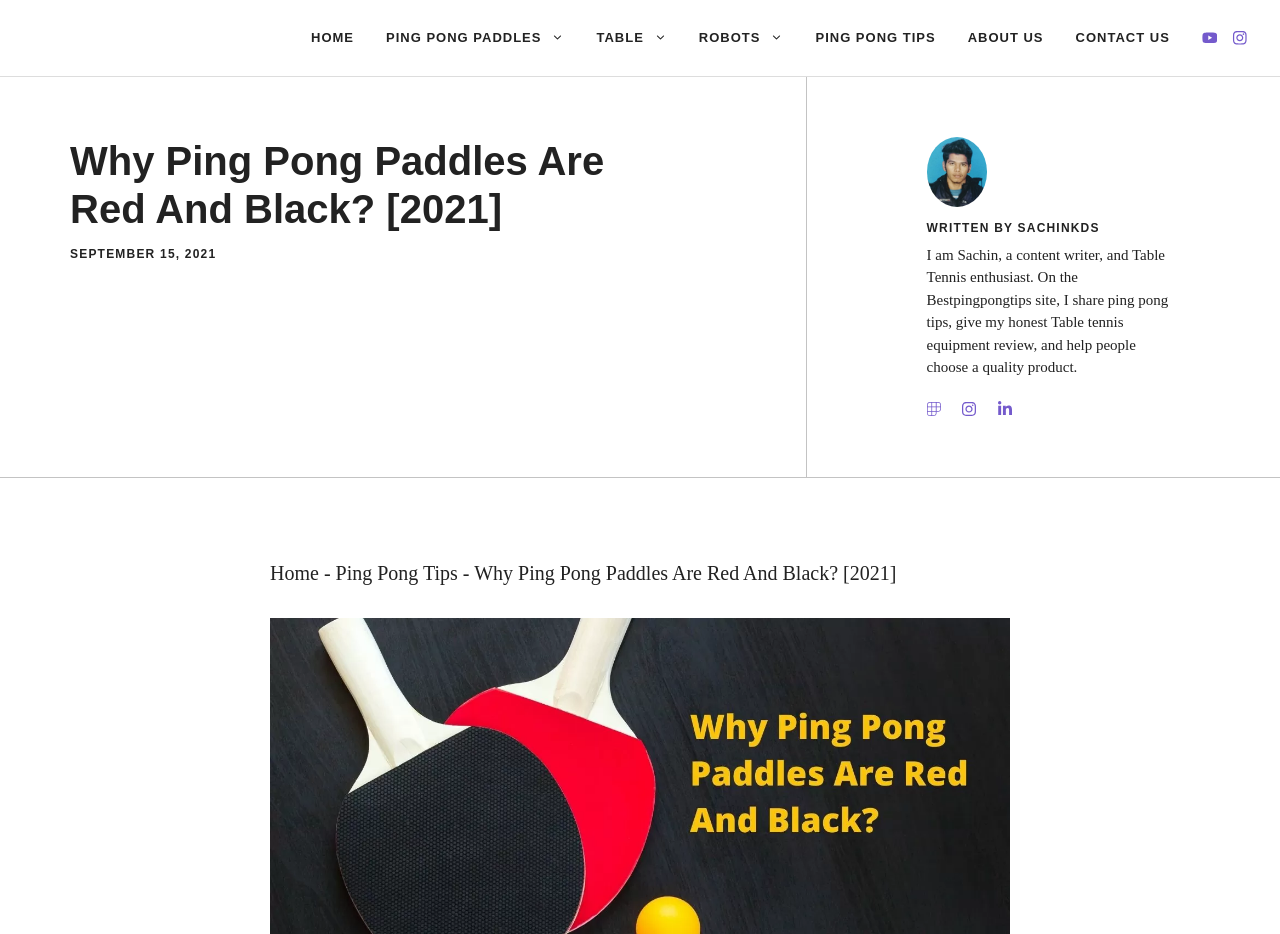What is the author's name?
Please analyze the image and answer the question with as much detail as possible.

The author's name is mentioned in the text 'WRITTEN BY SACHINKDS' which is located below the image of the author.